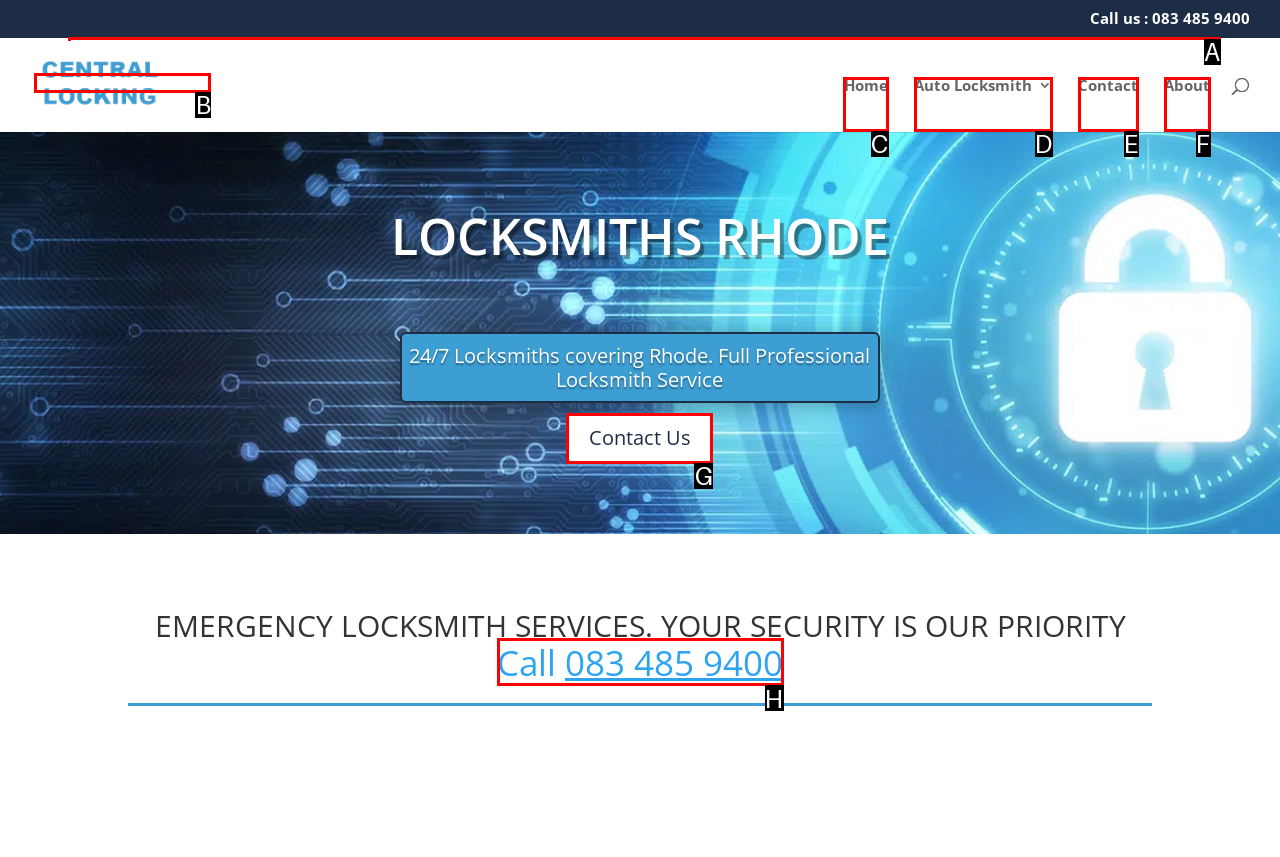Determine the letter of the element I should select to fulfill the following instruction: Visit the home page. Just provide the letter.

C